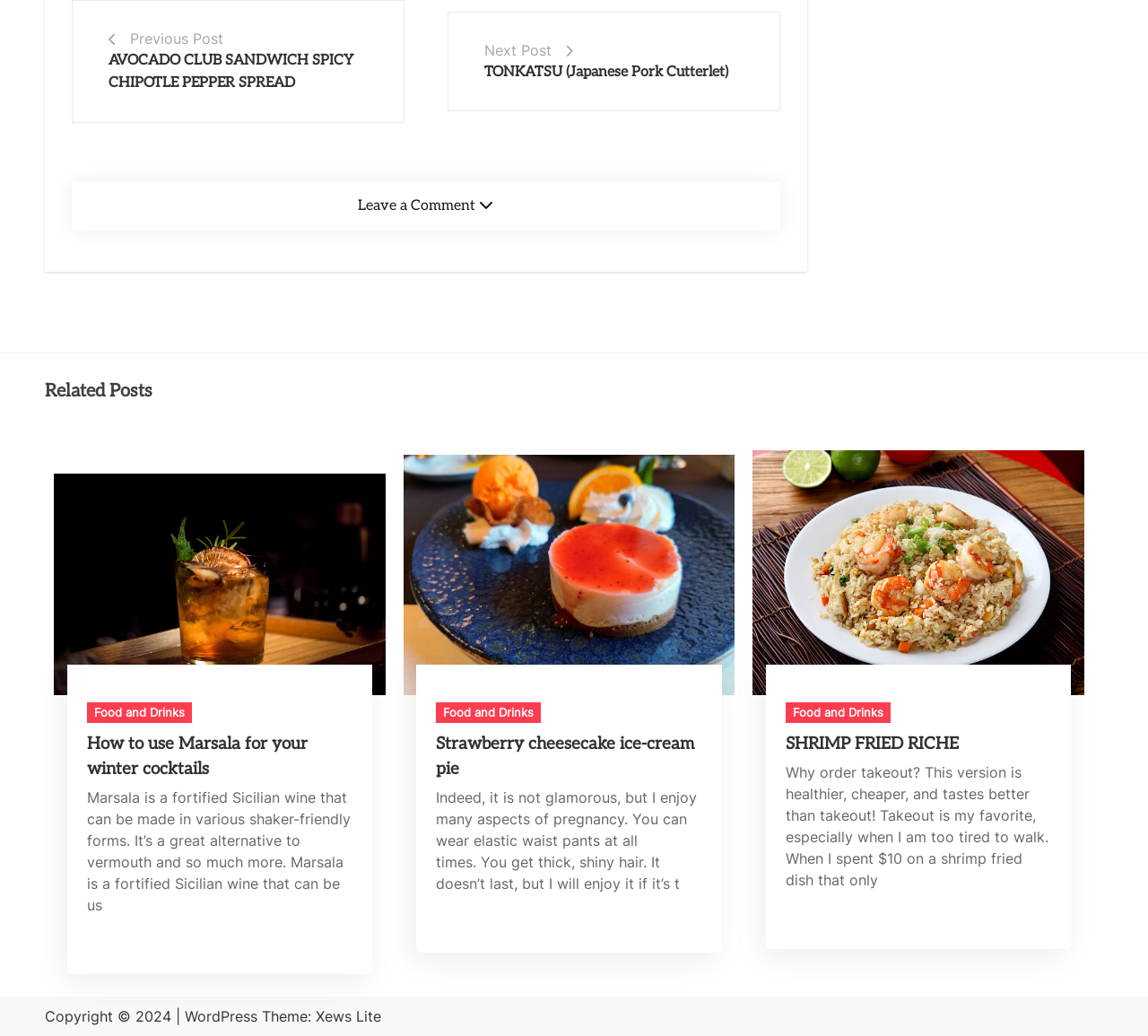Using the provided element description: "Xews Lite", determine the bounding box coordinates of the corresponding UI element in the screenshot.

[0.275, 0.973, 0.332, 0.99]